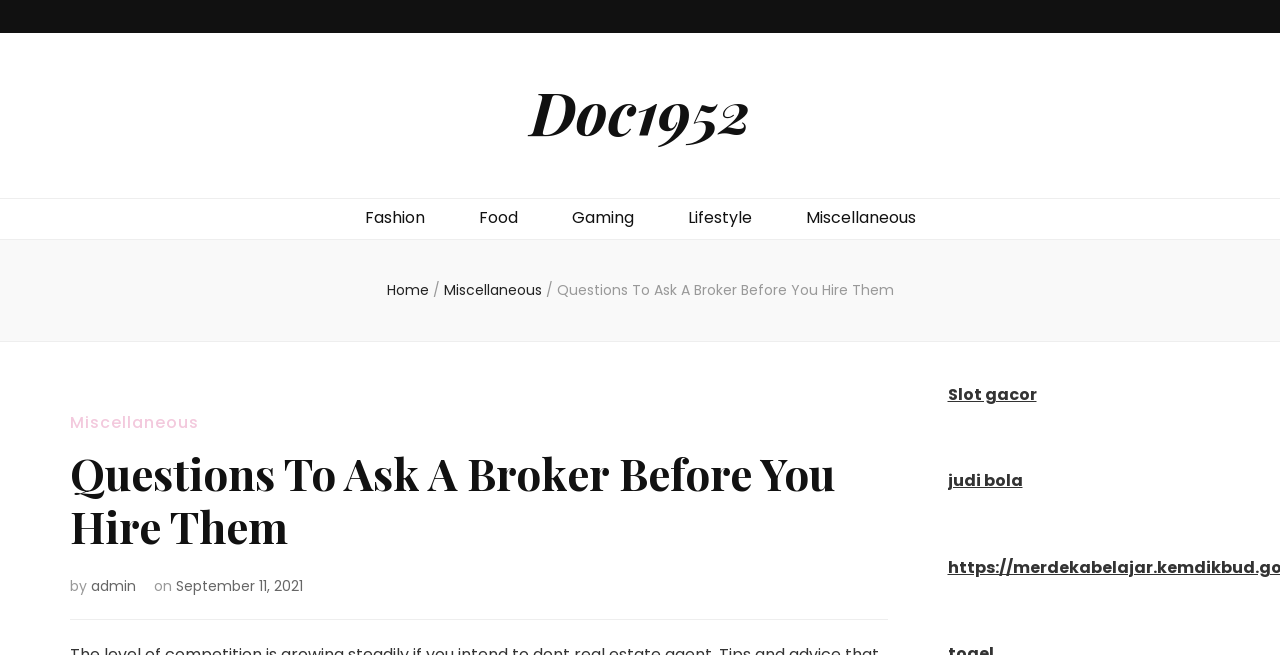Examine the screenshot and answer the question in as much detail as possible: What is the category of the link 'Fashion'?

The link 'Fashion' is part of the navigation menu, which is located at the top of the webpage, and it is categorized as a link to a specific topic or category.